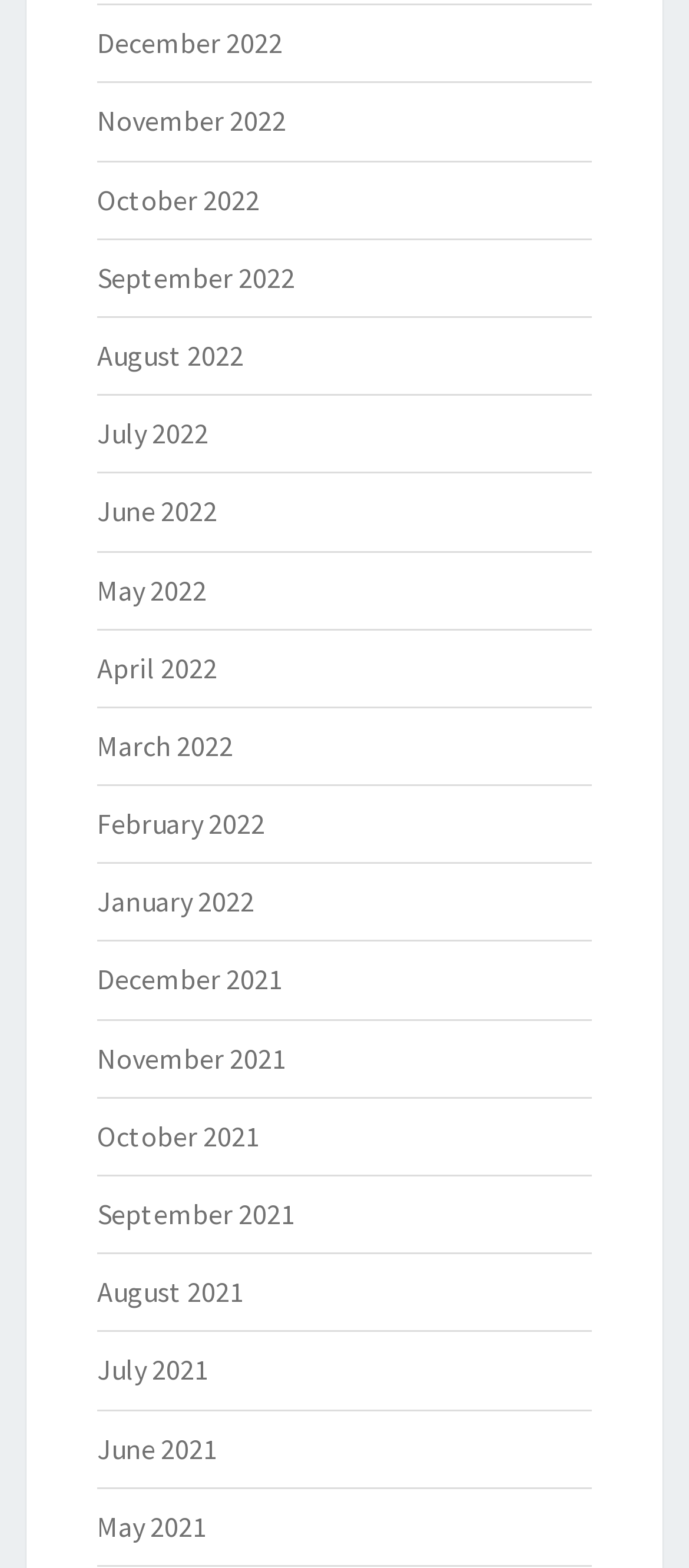What is the common format of the link text?
Respond with a short answer, either a single word or a phrase, based on the image.

Month YYYY